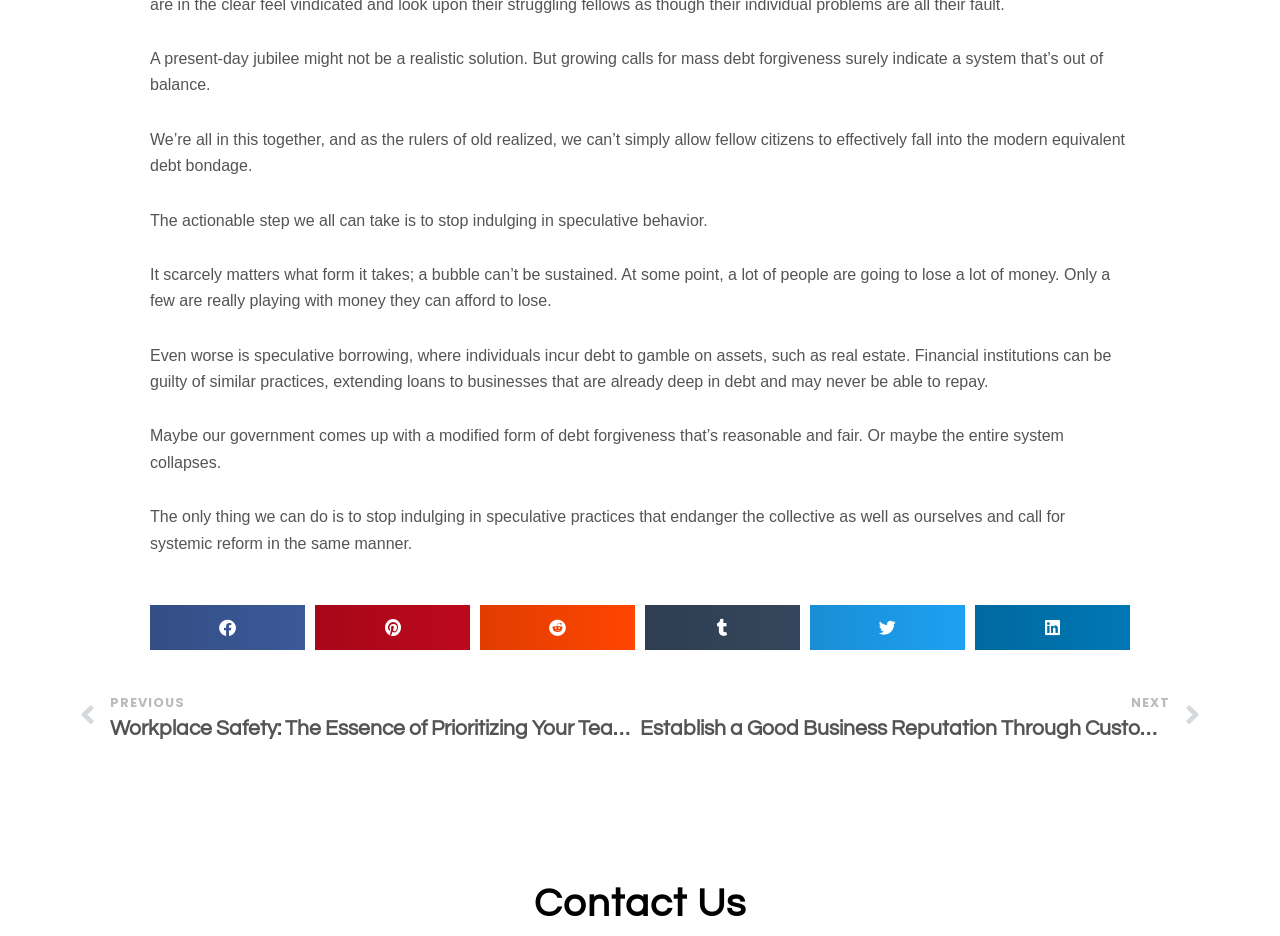Determine the coordinates of the bounding box for the clickable area needed to execute this instruction: "Go to next article".

[0.5, 0.737, 0.938, 0.794]